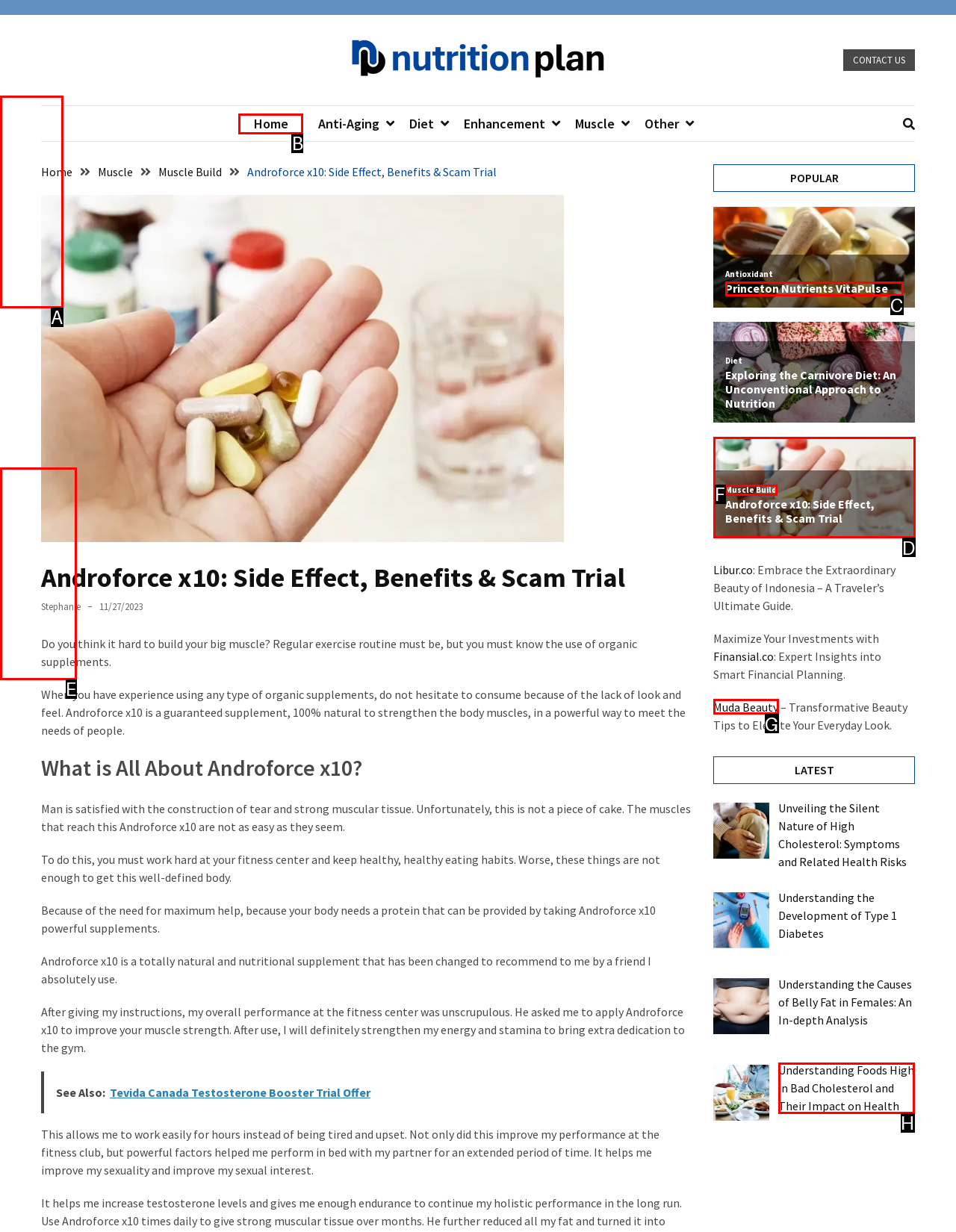Select the appropriate HTML element that needs to be clicked to execute the following task: Read the article 'Unveiling the Silent Nature of High Cholesterol: Symptoms and Related Health Risks'. Respond with the letter of the option.

A